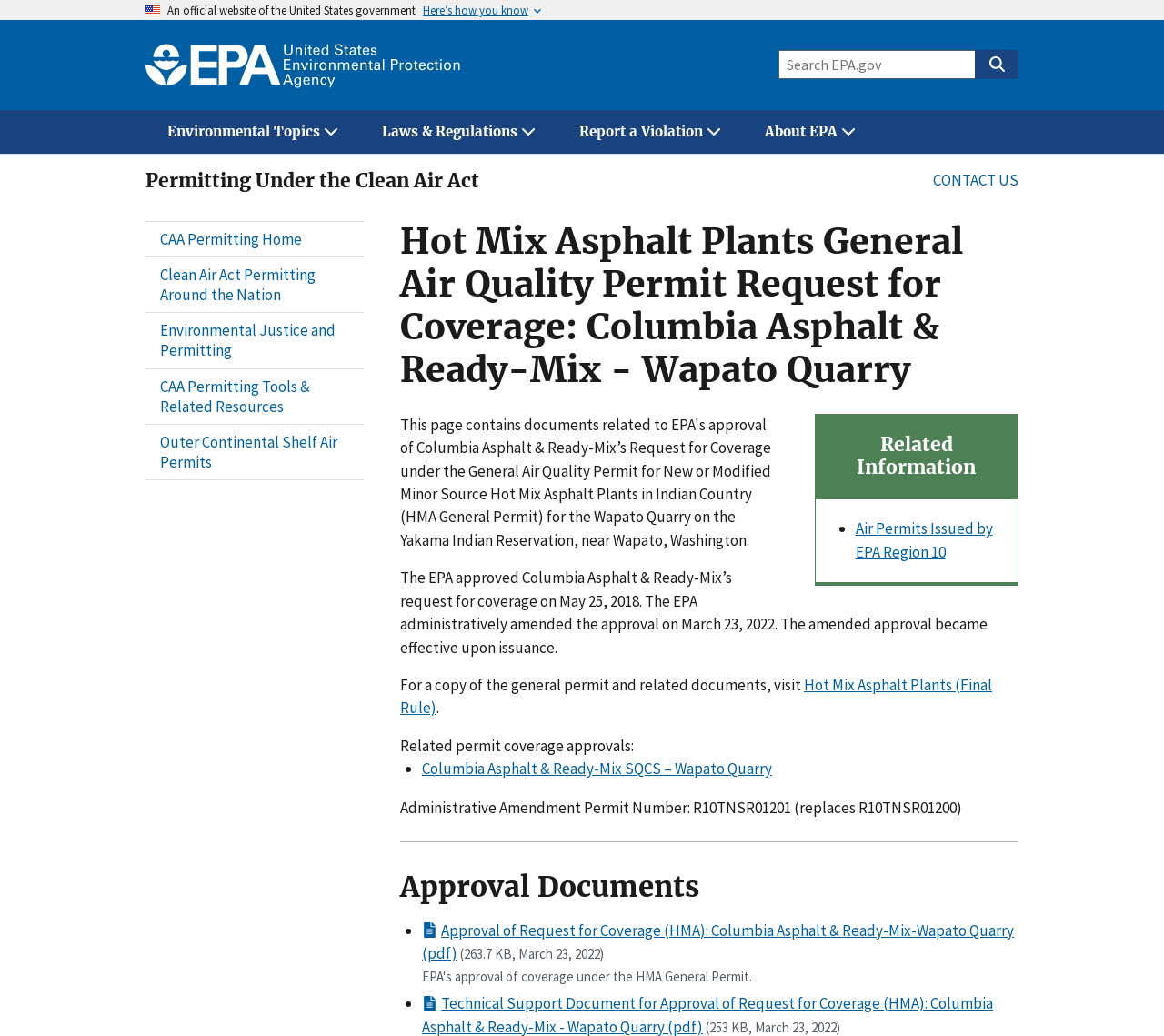When was the EPA approval administratively amended?
Refer to the image and offer an in-depth and detailed answer to the question.

The date of the administrative amendment can be found in the paragraph of text that starts with 'The EPA approved Columbia Asphalt & Ready-Mix’s request for coverage on May 25, 2018.' which is located in the main content section of the webpage.